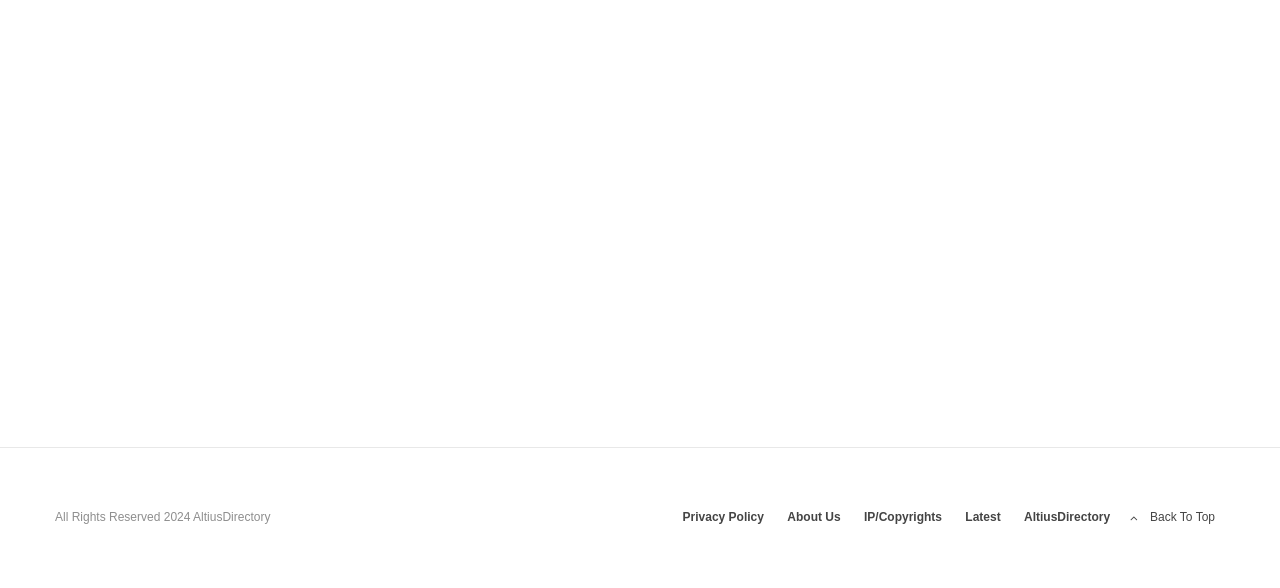Give a one-word or short phrase answer to this question: 
What is the main topic of the webpage?

Body contouring and muscle toning